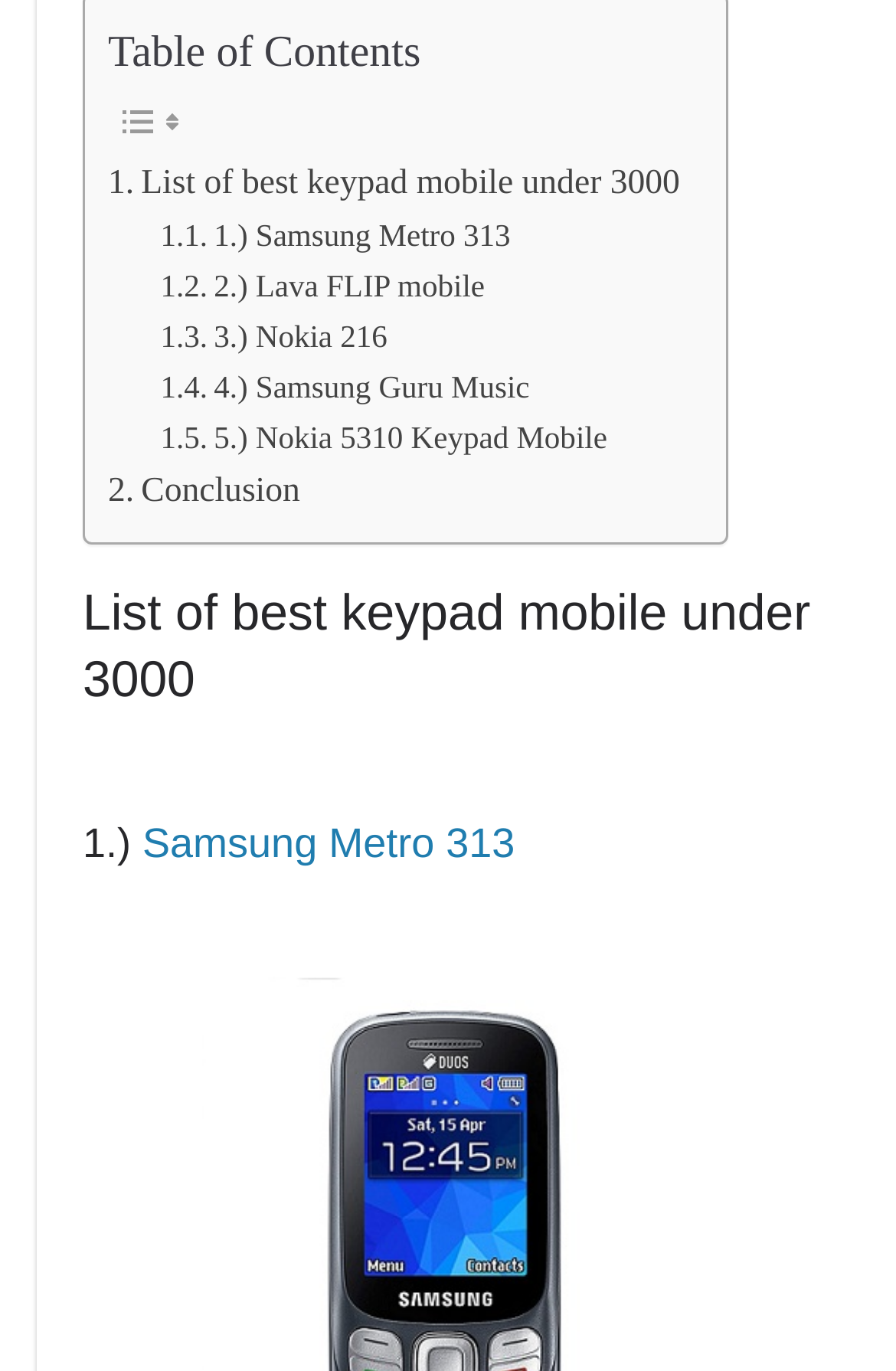Reply to the question with a single word or phrase:
Is Samsung Guru Music a keypad mobile under 3000?

Yes